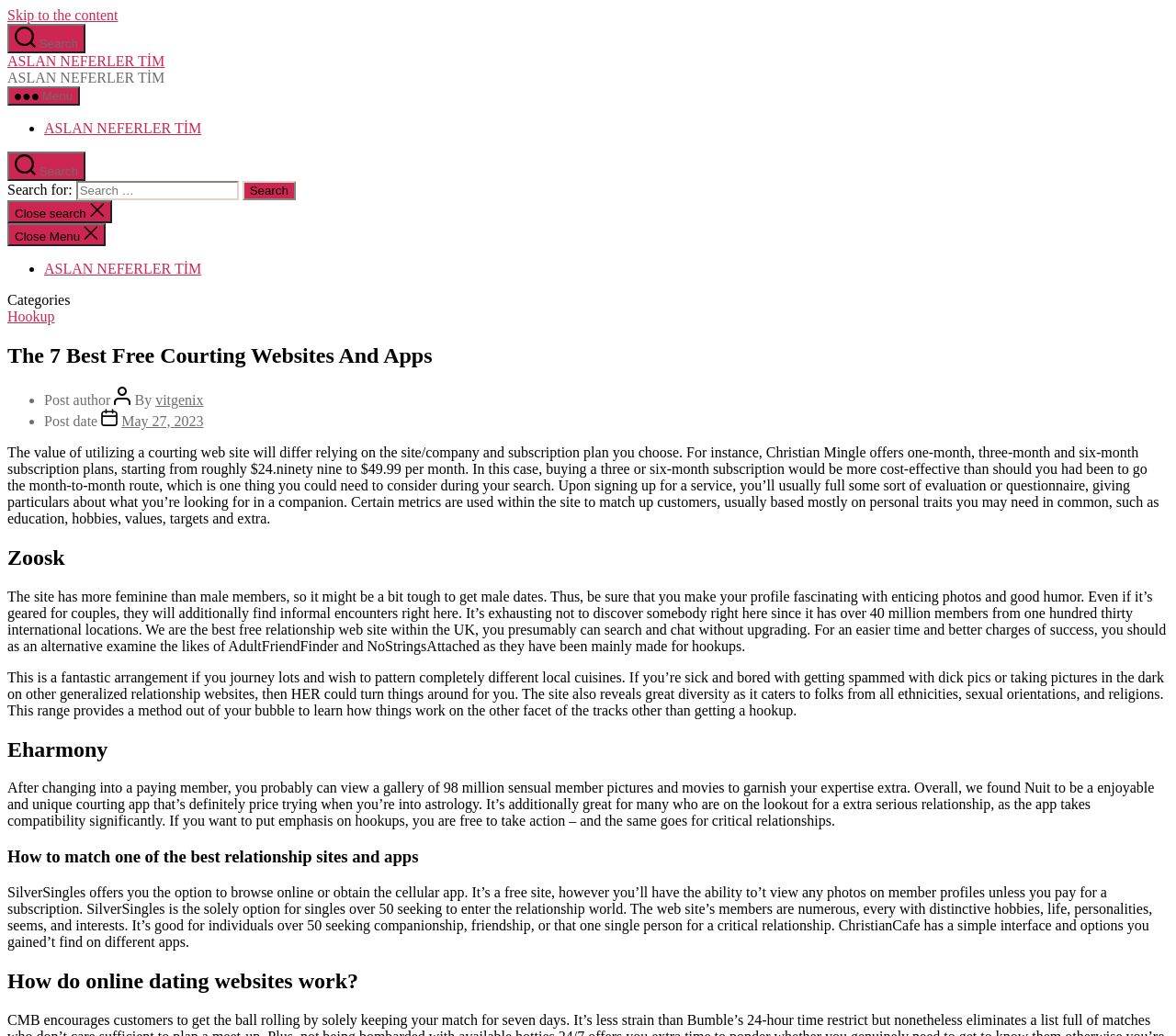Locate the bounding box coordinates of the element I should click to achieve the following instruction: "Click the 'Search' button in the dialog".

[0.206, 0.175, 0.251, 0.193]